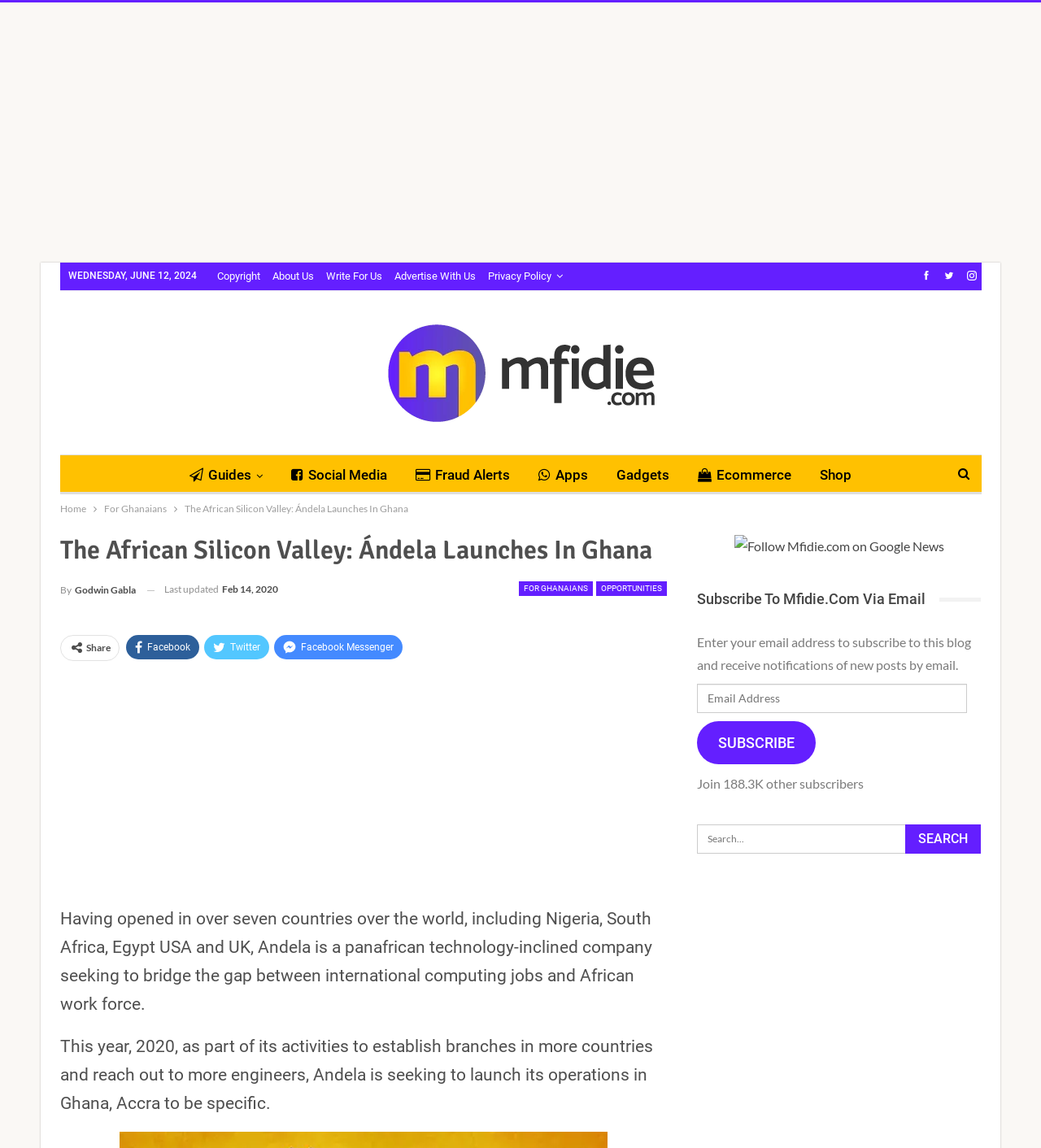Locate the bounding box coordinates of the clickable region necessary to complete the following instruction: "Search for something". Provide the coordinates in the format of four float numbers between 0 and 1, i.e., [left, top, right, bottom].

[0.67, 0.718, 0.943, 0.744]